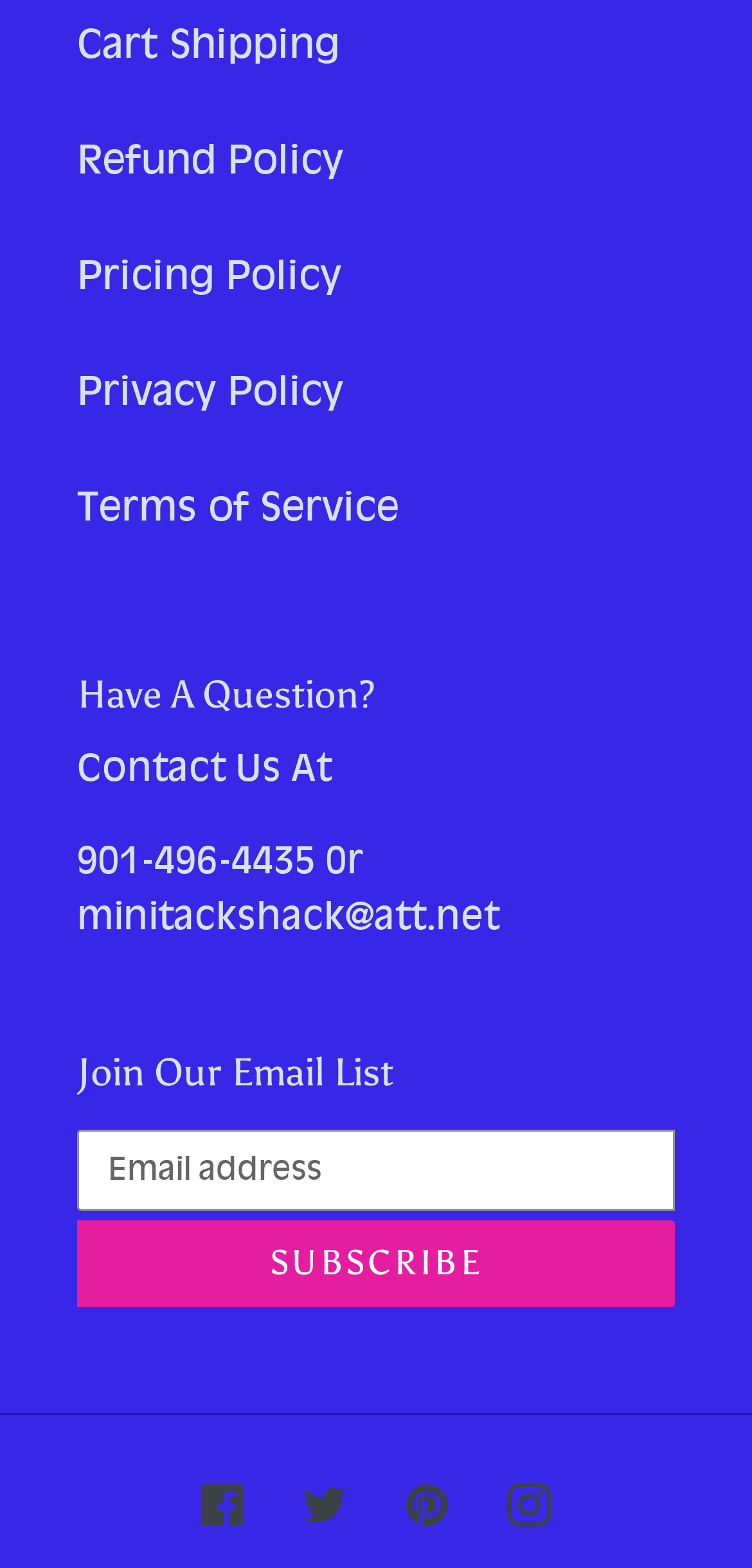Please mark the bounding box coordinates of the area that should be clicked to carry out the instruction: "Visit Facebook page".

[0.267, 0.94, 0.326, 0.977]